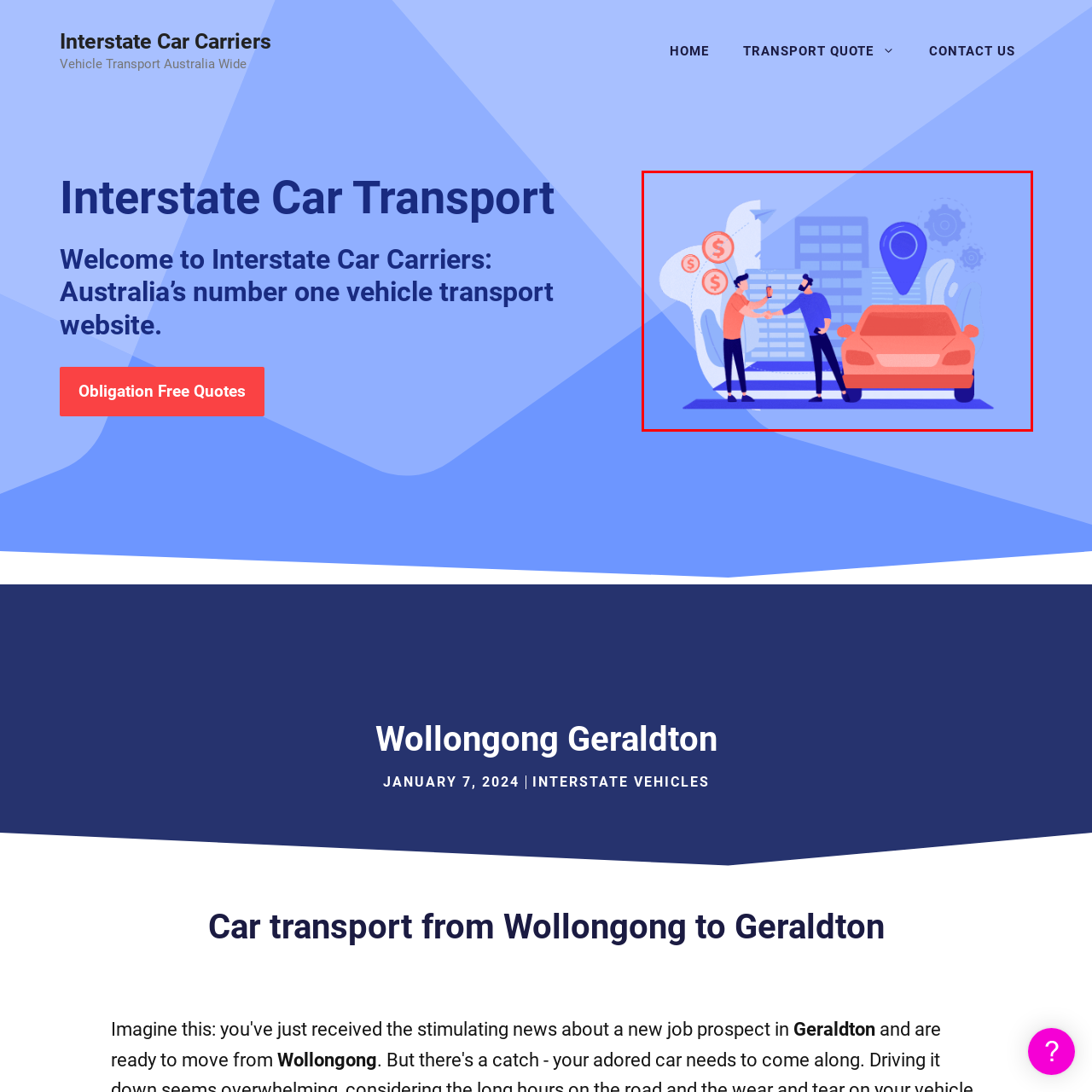What is the primary service offered by the website?
View the image contained within the red box and provide a one-word or short-phrase answer to the question.

vehicle transportation